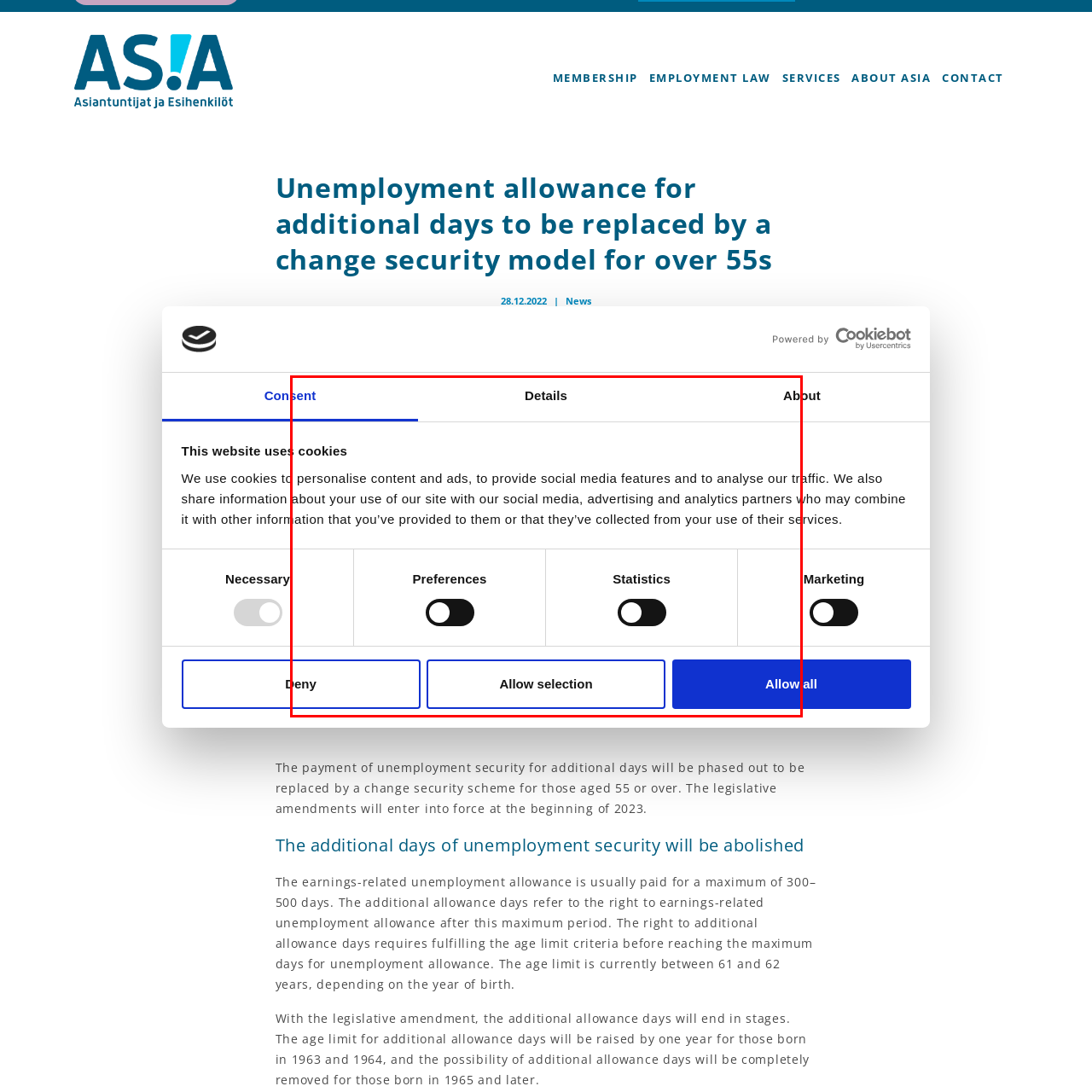Offer an in-depth description of the picture located within the red frame.

The image displays a cookie consent modal prominently featured on a website. At the top, there's a clear heading indicating that the site uses cookies to personalize content and ads, as well as to provide social media features and analyze traffic. Below this heading, a brief informational text outlines the use of cookies, emphasizing collaboration with social media, advertising, and analytics partners.

The modal consists of selectable options labeled "Preferences" and "Statistics," each paired with toggle switches that allow users to manage their consent preferences. These switches indicate whether the user has opted in or out of these specific cookie categories. Three buttons are available below these options: "Deny," which appears on the left; "Allow selection," positioned in the center; and "Allow all," situated on the right, empowering users to control their cookie settings effectively. The overall design is clean and user-friendly, aiming to guide users in making informed decisions about their data privacy.